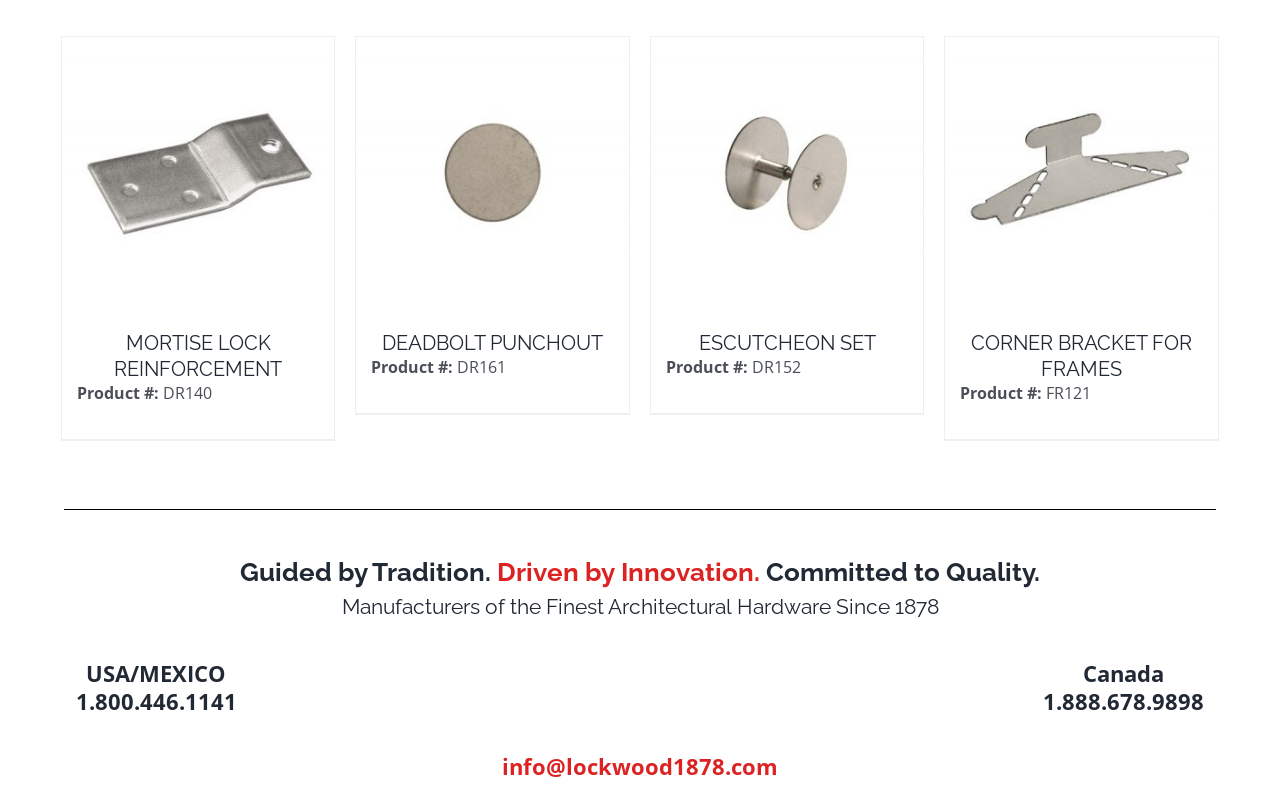Identify the bounding box of the HTML element described here: "parent_node: ESCUTCHEON SET aria-label="ESCUTCHEON SET"". Provide the coordinates as four float numbers between 0 and 1: [left, top, right, bottom].

[0.509, 0.047, 0.721, 0.393]